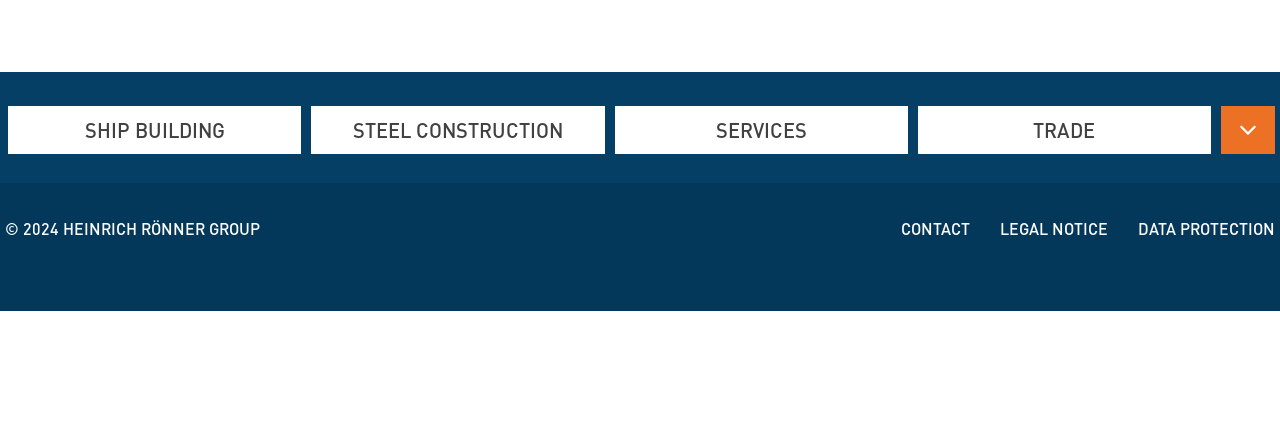Identify the bounding box coordinates for the region of the element that should be clicked to carry out the instruction: "explore STEEL CONSTRUCTION". The bounding box coordinates should be four float numbers between 0 and 1, i.e., [left, top, right, bottom].

[0.243, 0.514, 0.472, 0.628]